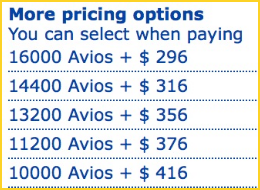Give an in-depth description of the image.

The image outlines various pricing options for flights available to Avios bookers. It lists multiple tiers of Avios required along with the corresponding cash amounts needed to supplement the Avios when booking. Options include:

- 16,000 Avios + $296
- 14,400 Avios + $316
- 13,200 Avios + $356
- 11,200 Avios + $376
- 10,000 Avios + $416

This pricing strategy allows flexibility for travelers looking to optimize their points for flight reservations, highlighting the potential savings and choices available when redeeming Avios.